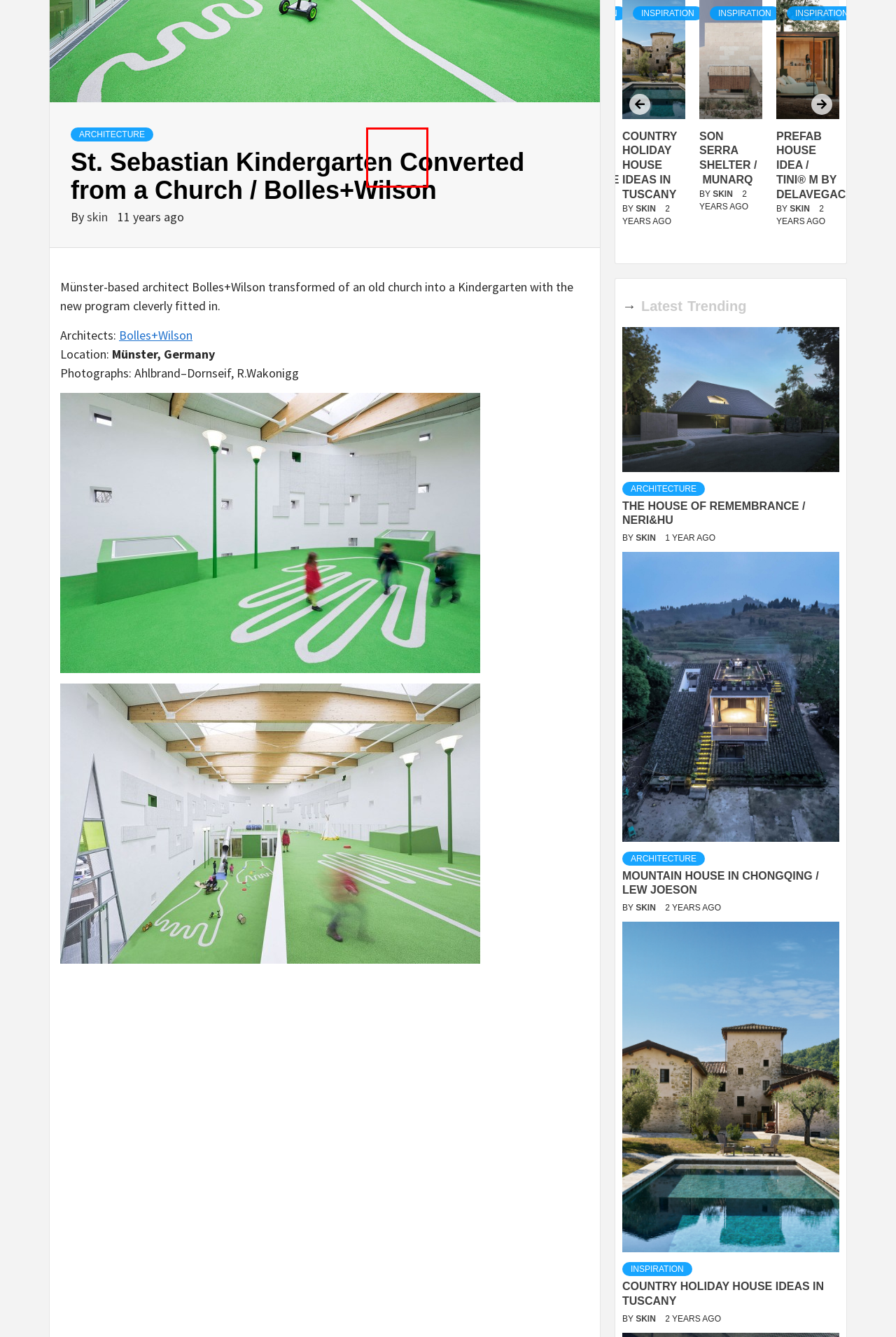With the provided screenshot showing a webpage and a red bounding box, determine which webpage description best fits the new page that appears after clicking the element inside the red box. Here are the options:
A. Country Holiday house ideas in Tuscany – ideasgn
B. The House of Remembrance / Neri&Hu – ideasgn
C. Son Serra Shelter /  munarq – ideasgn
D. Prefab House idea / Tini® M by delavegacanolasso – ideasgn
E. skin – ideasgn
F. Mountain House in Chongqing / Lew Joeson – ideasgn
G. BOLLES+WILSON
H. Artists House / Yuputira of Mariko Mori – ideasgn

C